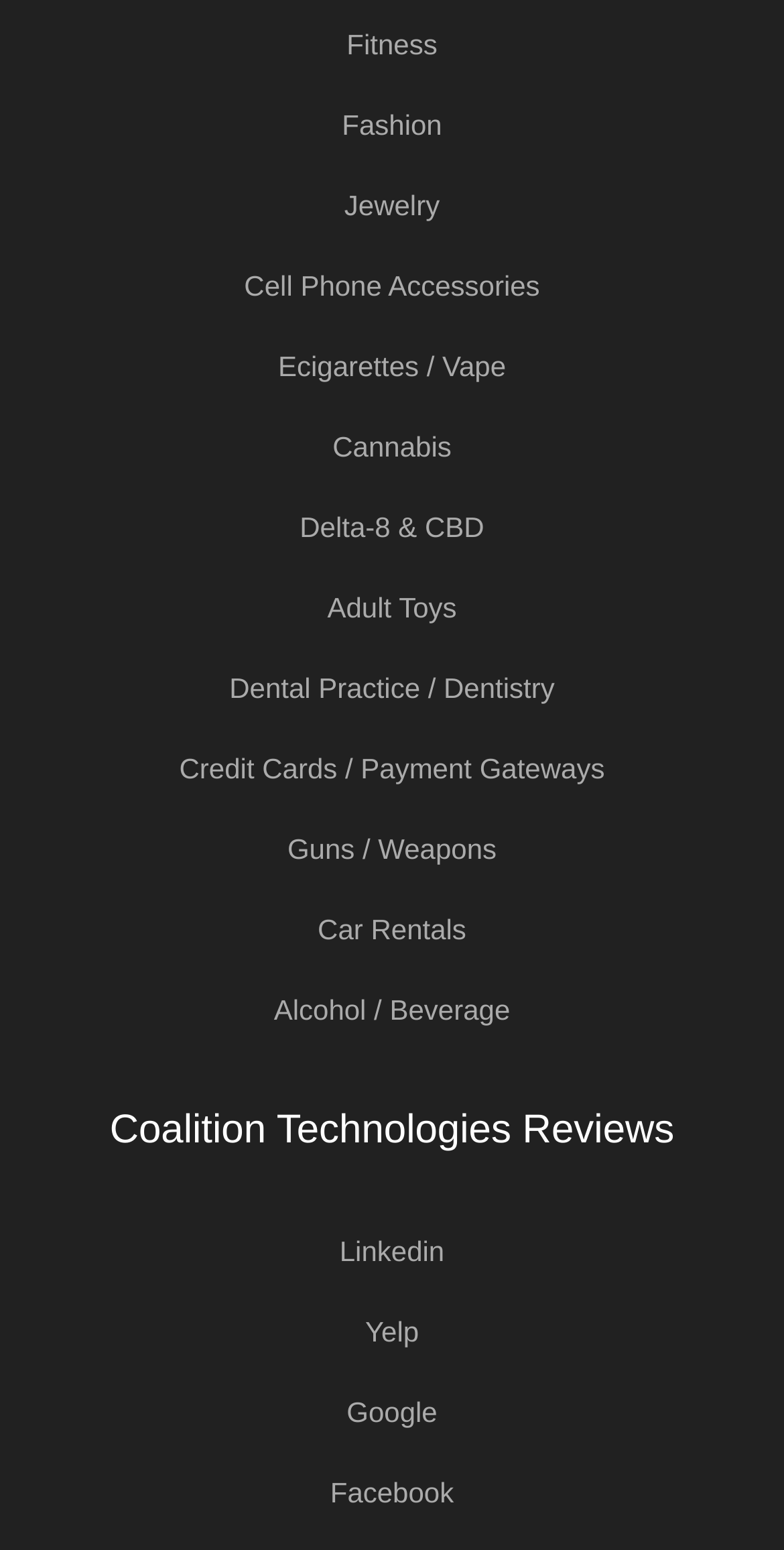Give a one-word or one-phrase response to the question: 
What is the first category listed?

Fitness